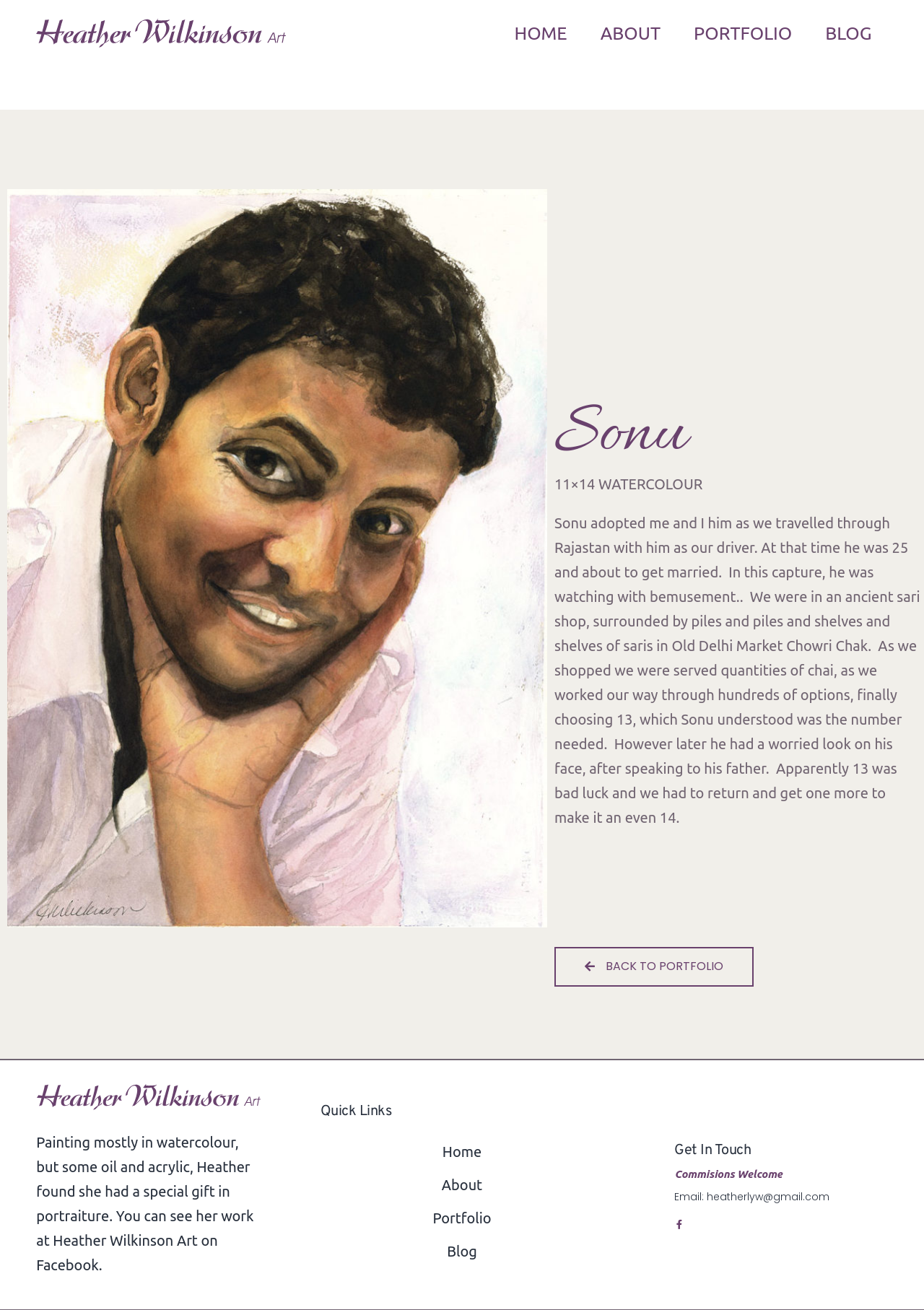Please find the bounding box coordinates of the element that you should click to achieve the following instruction: "read about the artist". The coordinates should be presented as four float numbers between 0 and 1: [left, top, right, bottom].

[0.634, 0.0, 0.731, 0.051]